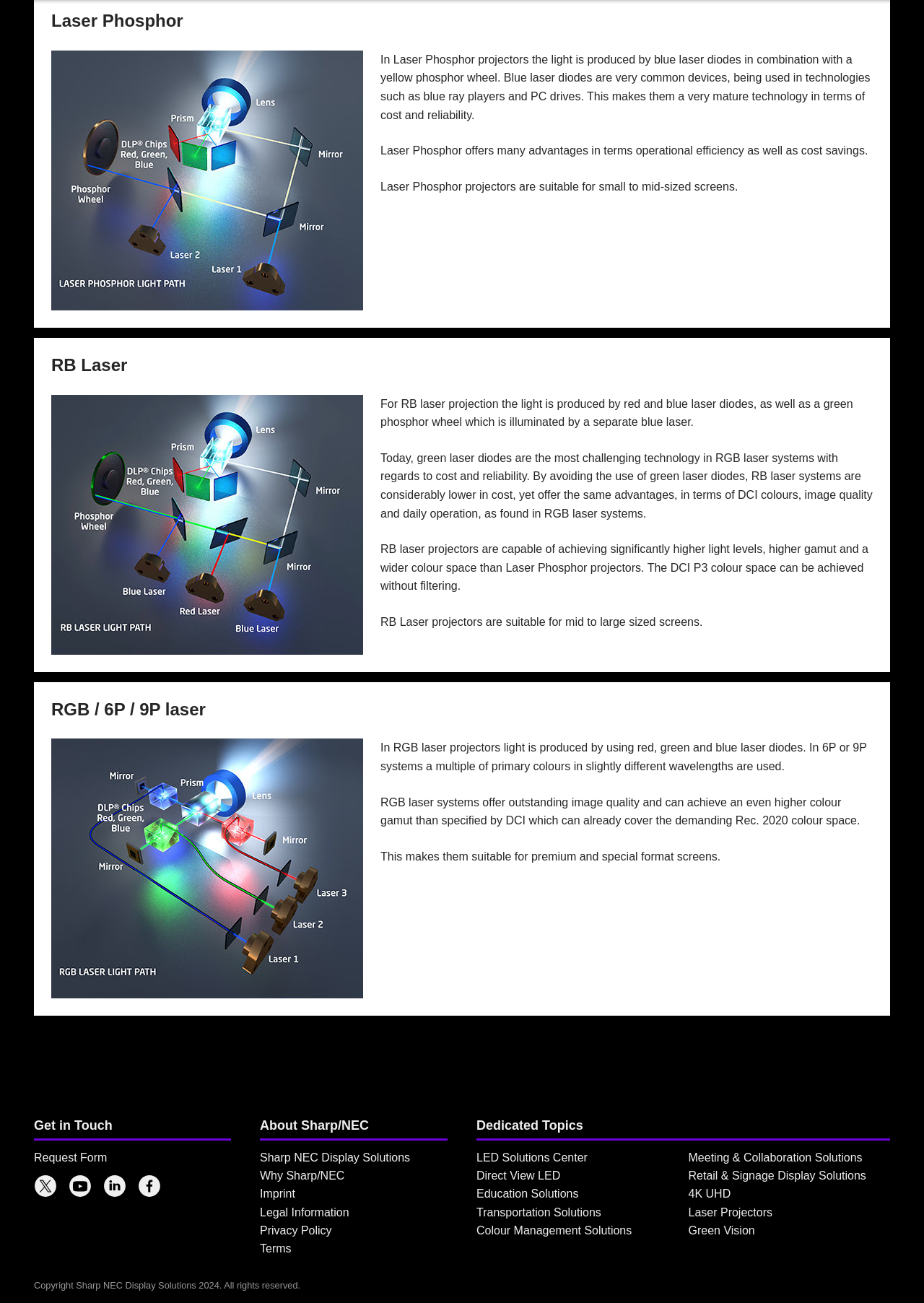Locate the coordinates of the bounding box for the clickable region that fulfills this instruction: "Go to 'LED Solutions Center'".

[0.516, 0.884, 0.636, 0.893]